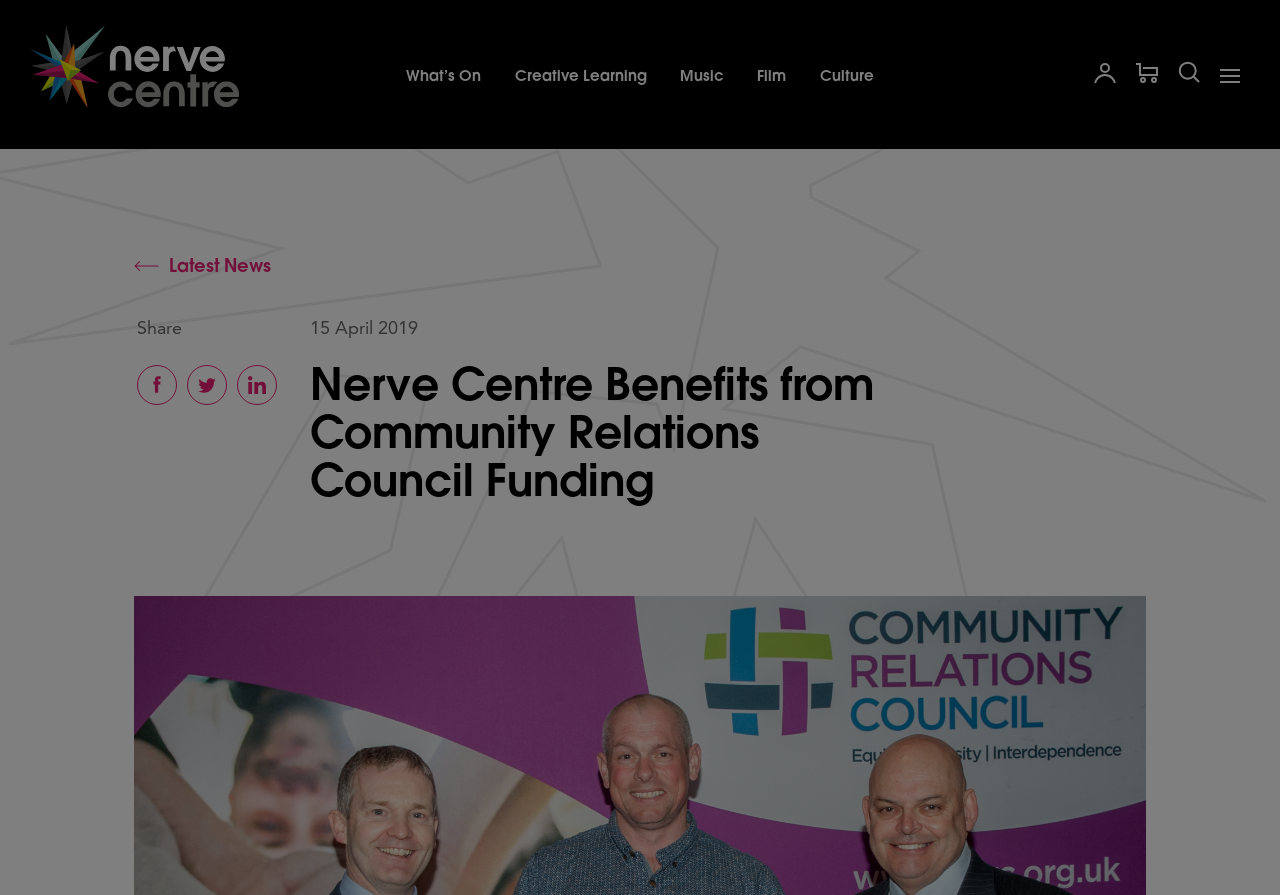Find and extract the text of the primary heading on the webpage.

Nerve Centre Benefits from Community Relations Council Funding